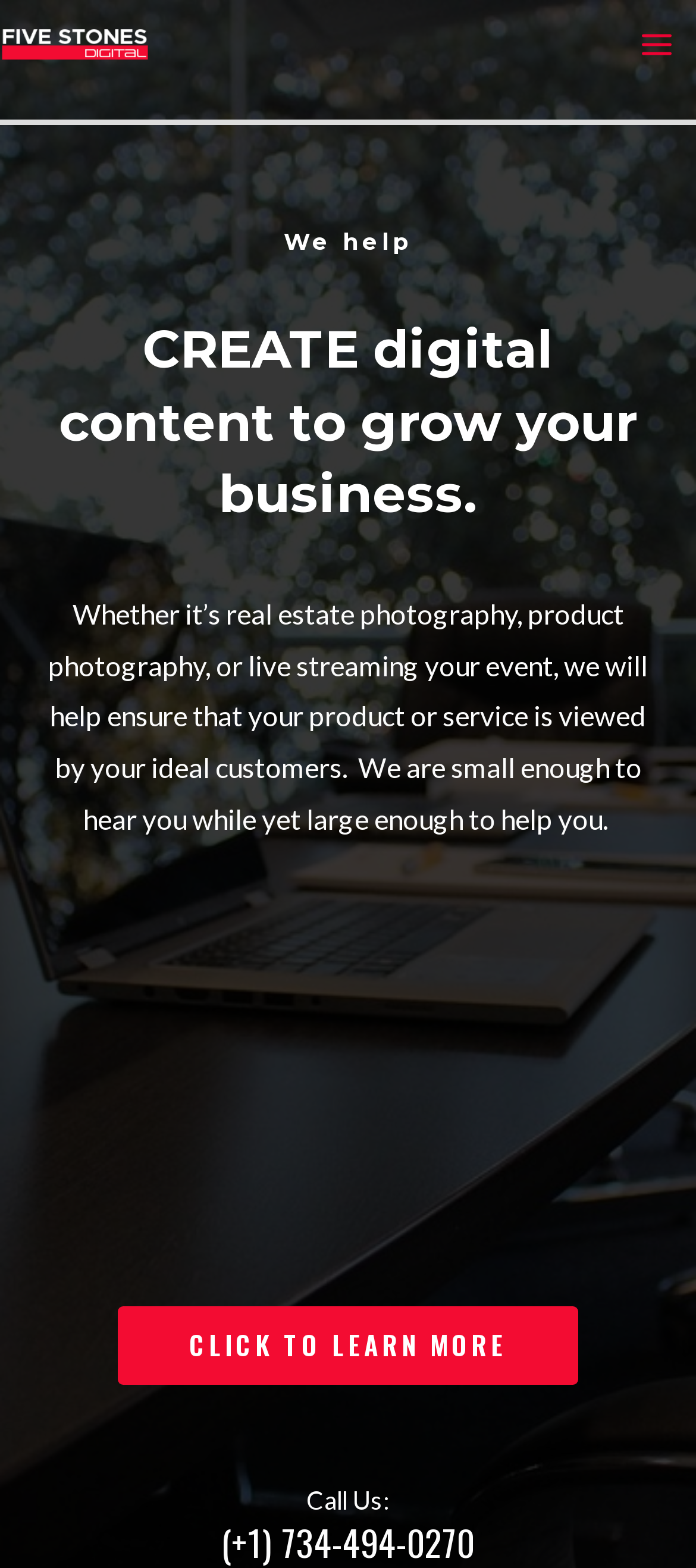Please find the bounding box for the following UI element description. Provide the coordinates in (top-left x, top-left y, bottom-right x, bottom-right y) format, with values between 0 and 1: Main Menu

[0.889, 0.004, 1.0, 0.053]